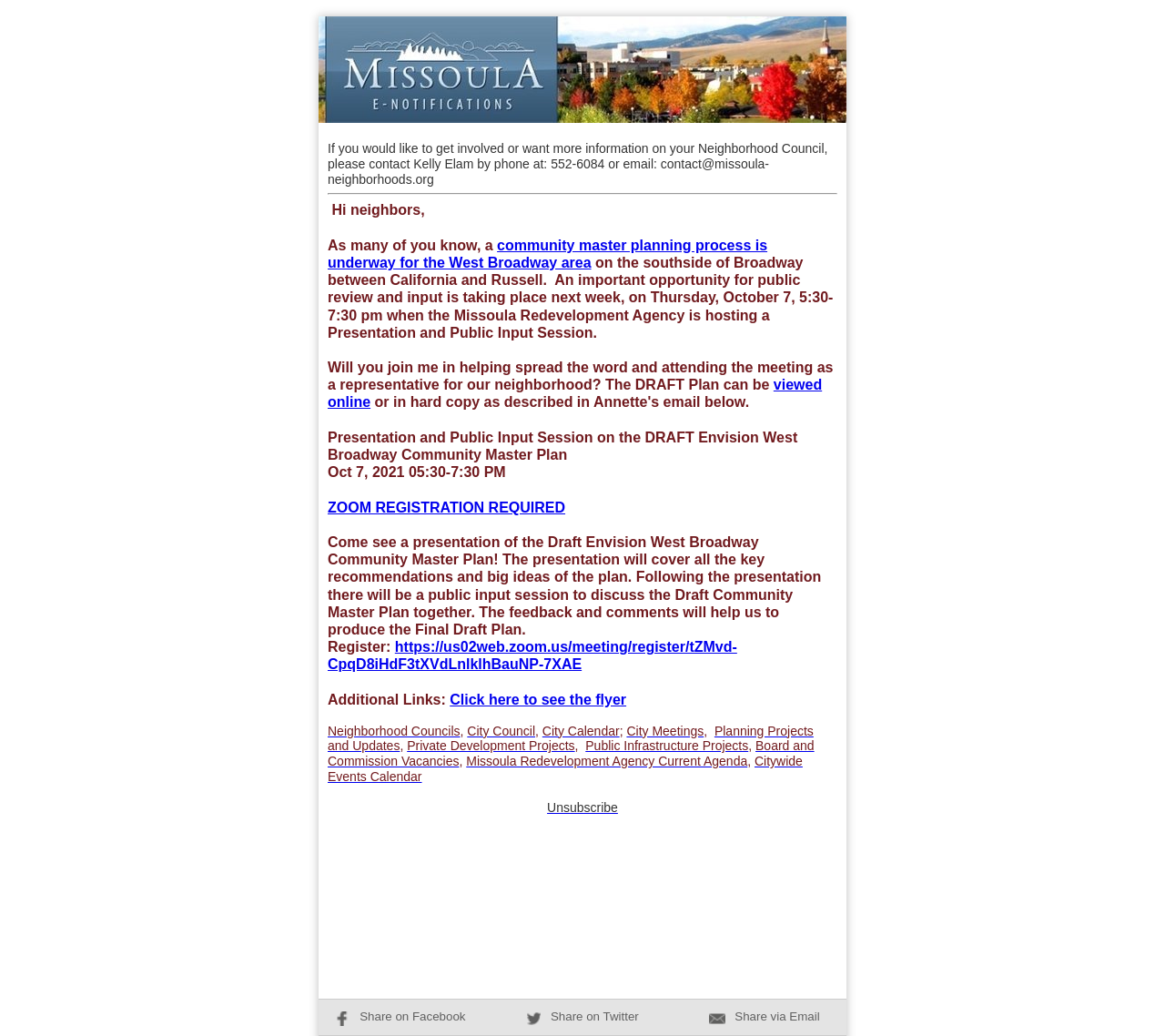Indicate the bounding box coordinates of the clickable region to achieve the following instruction: "Register for the Presentation and Public Input Session."

[0.281, 0.617, 0.633, 0.649]